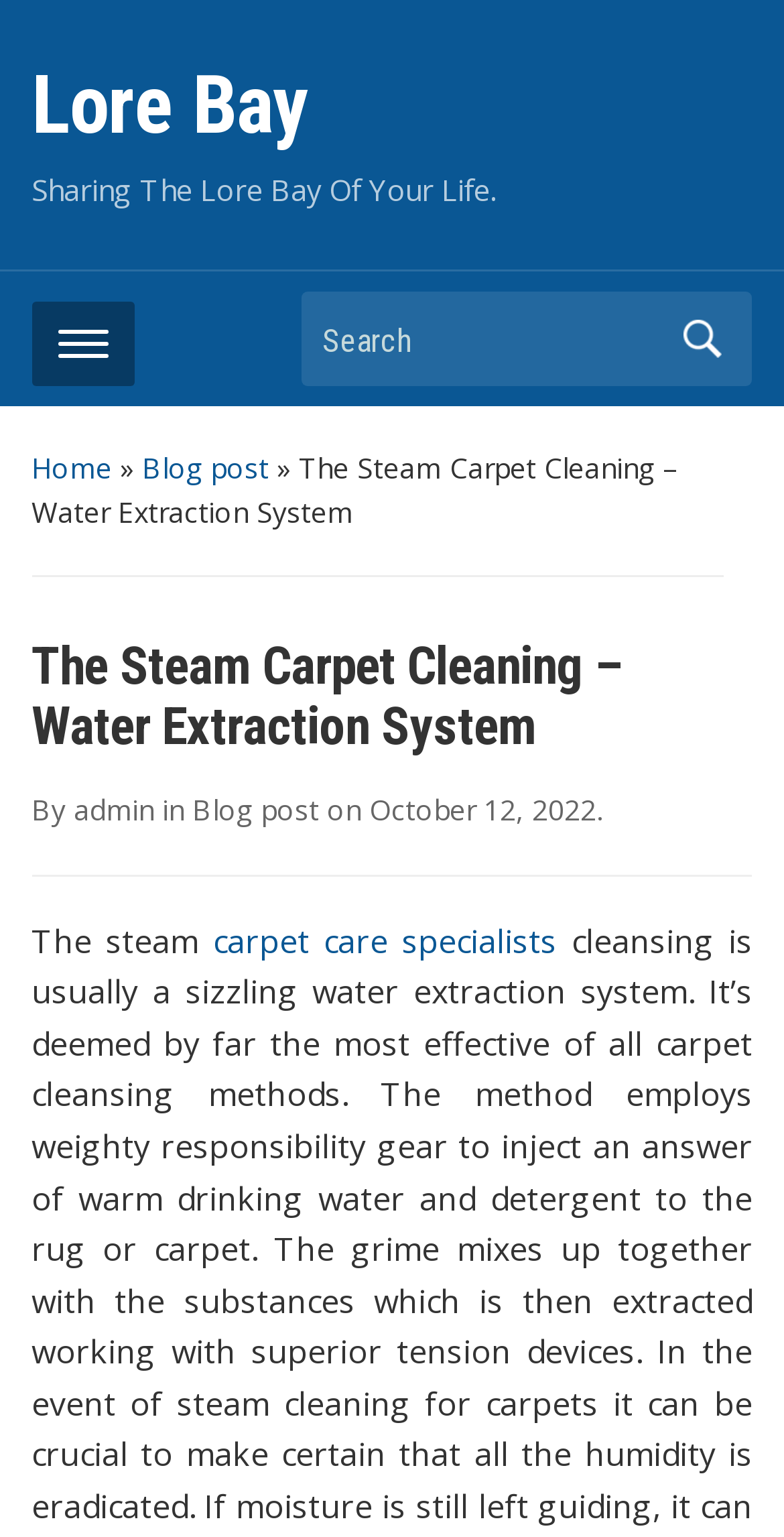What is the current page about?
Offer a detailed and exhaustive answer to the question.

The current page is about steam carpet cleaning, as indicated by the heading element 'The Steam Carpet Cleaning – Water Extraction System' and the static text 'The steam carpet care specialists'.